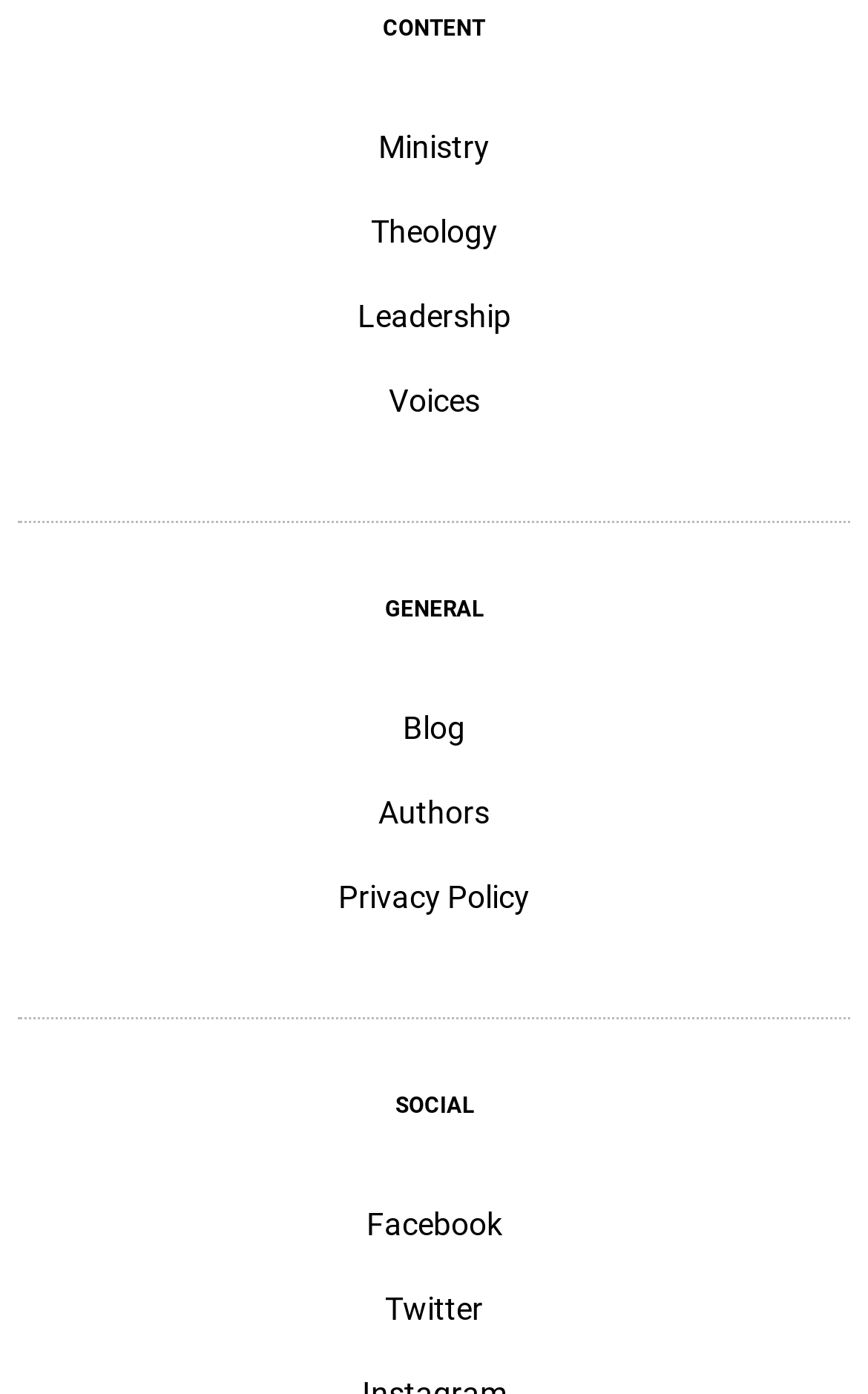Based on the image, please elaborate on the answer to the following question:
What is the purpose of the 'Privacy Policy' link?

The 'Privacy Policy' link is usually used to provide information on how the website handles user data and privacy, so its purpose is to inform users about the website's privacy practices.